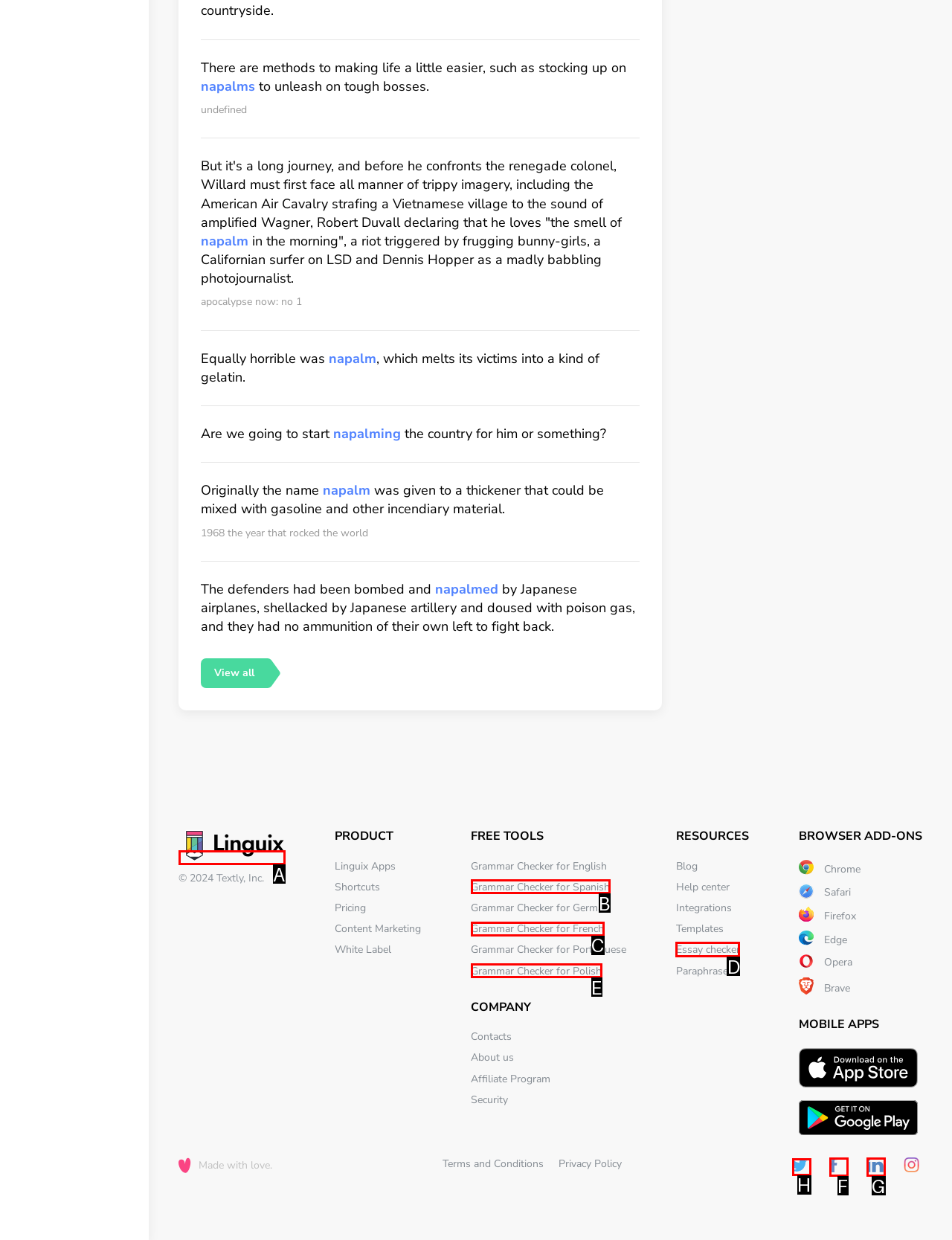To achieve the task: Open Essay checker, indicate the letter of the correct choice from the provided options.

D